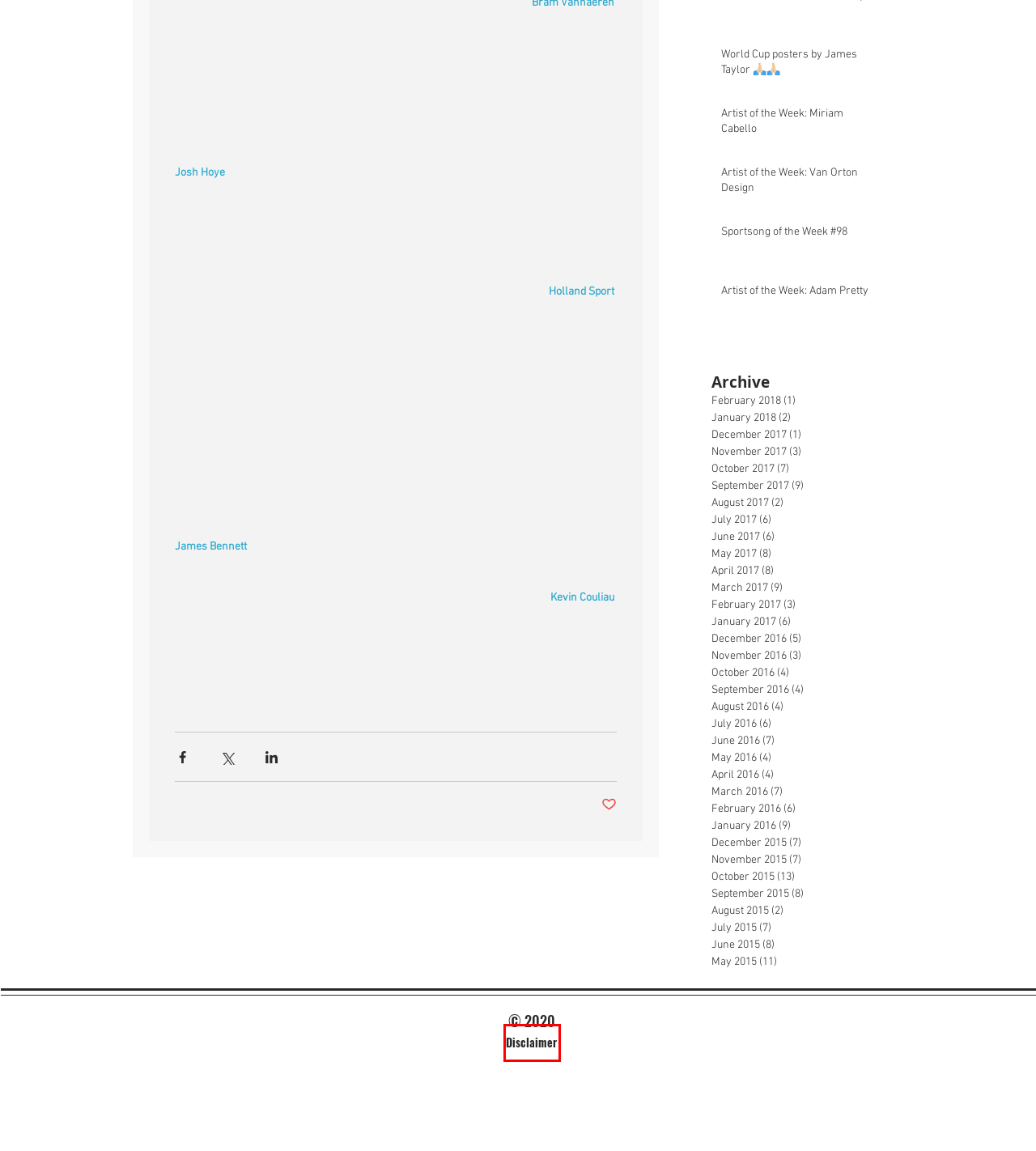You are looking at a screenshot of a webpage with a red bounding box around an element. Determine the best matching webpage description for the new webpage resulting from clicking the element in the red bounding box. Here are the descriptions:
A. DISCLAIMER | artlovessports
B. May - 2015
C. August - 2015
D. December - 2017
E. Artist of the Week: Adam Pretty
F. October - 2016
G. June - 2016
H. Artist of the Week: Miriam Cabello

A